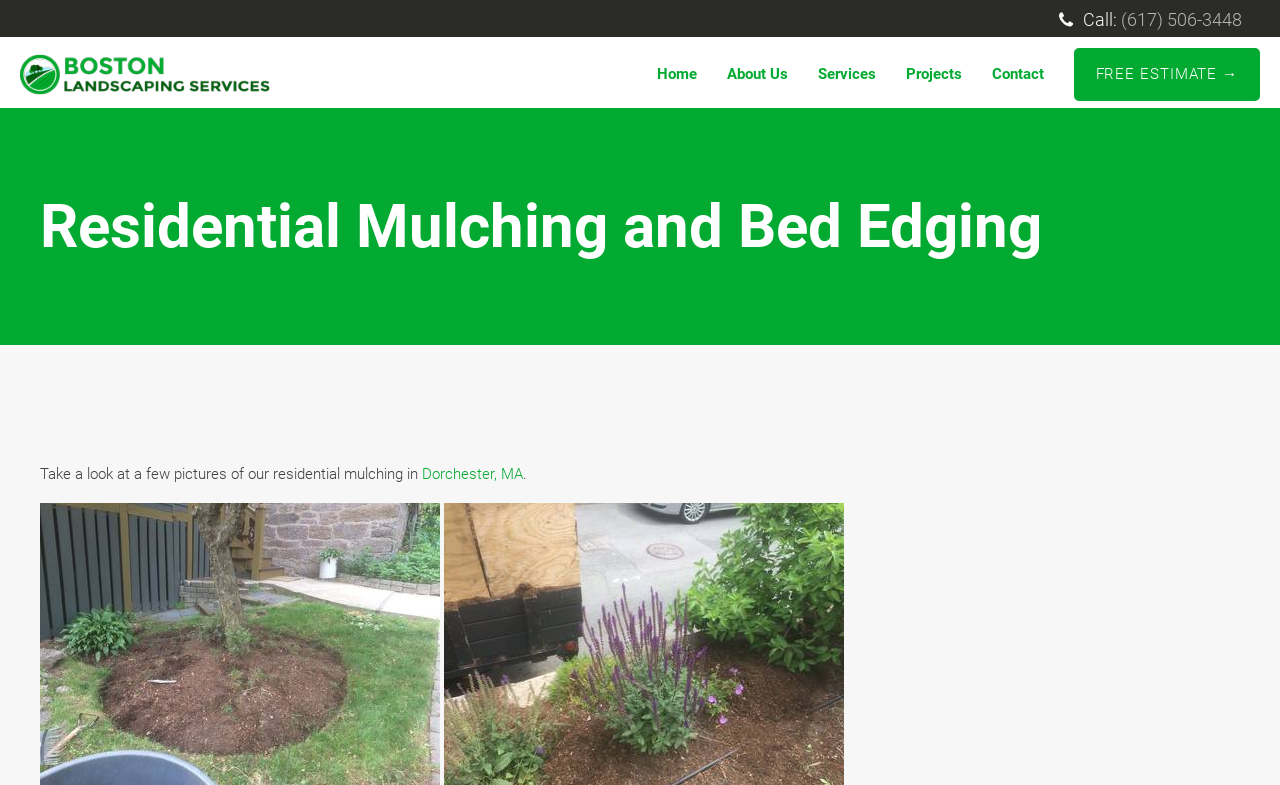How many navigation links are there?
Using the picture, provide a one-word or short phrase answer.

5